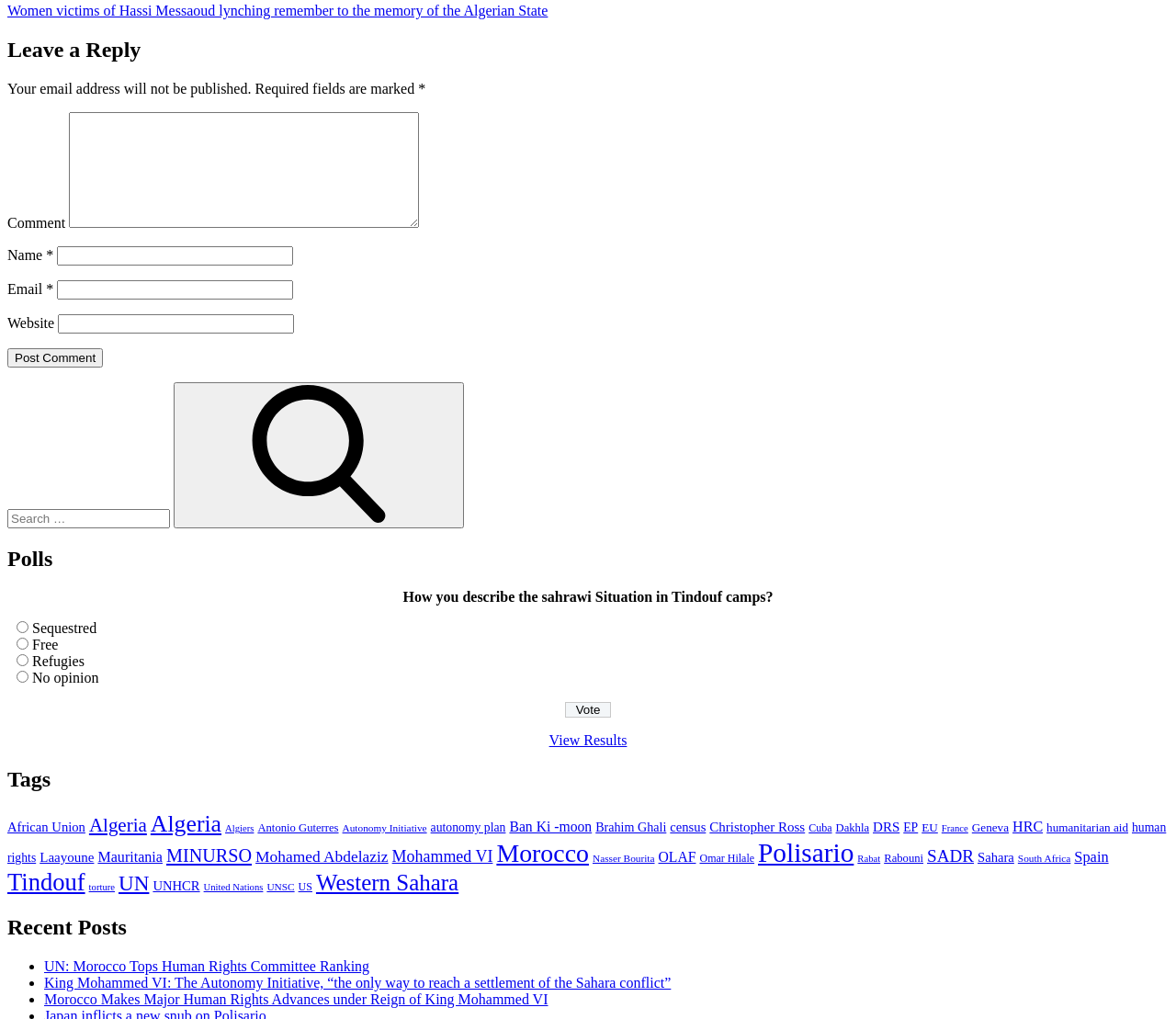Please predict the bounding box coordinates of the element's region where a click is necessary to complete the following instruction: "View results of the poll". The coordinates should be represented by four float numbers between 0 and 1, i.e., [left, top, right, bottom].

[0.467, 0.719, 0.533, 0.734]